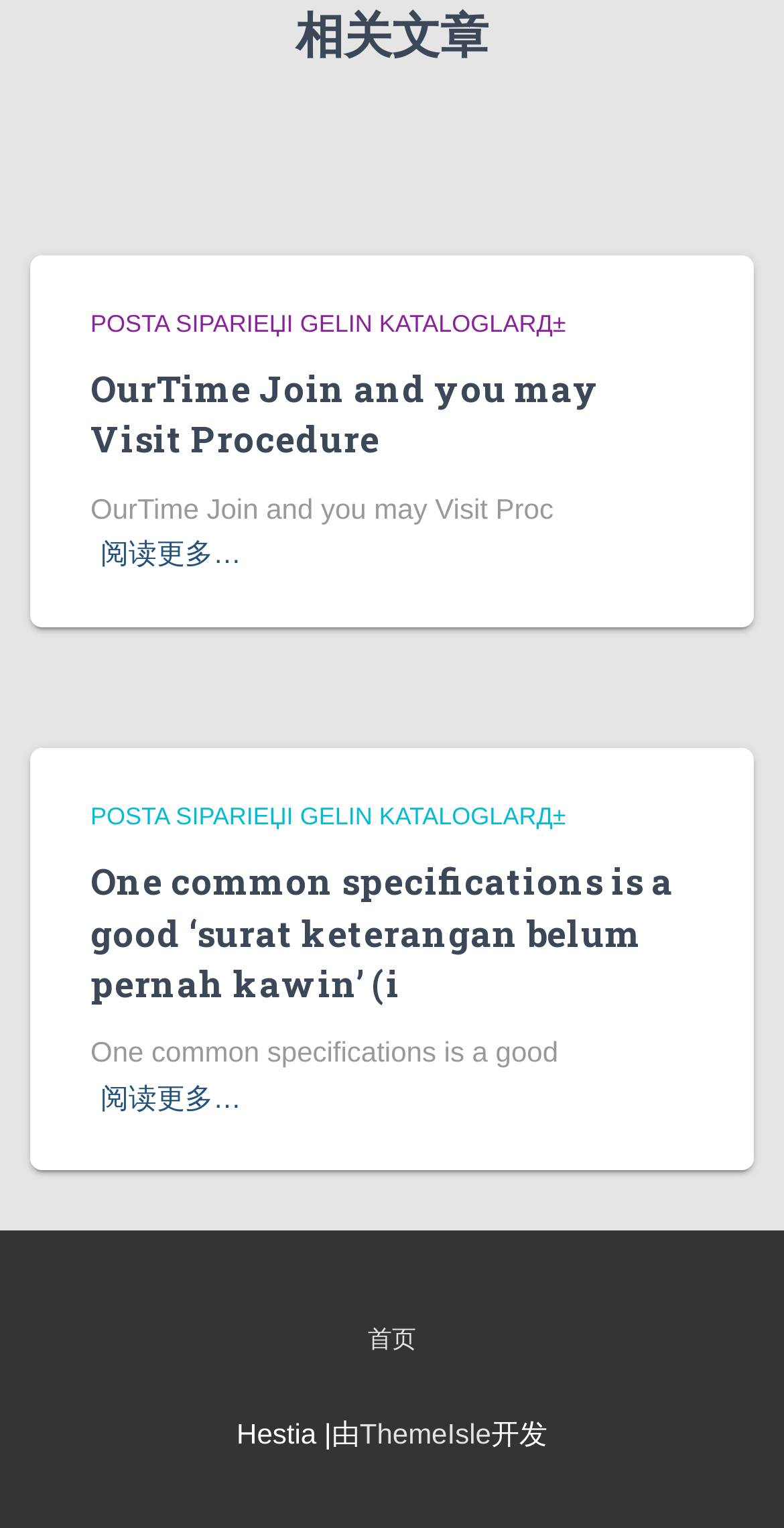Use a single word or phrase to answer the question:
How many links are on this webpage?

7